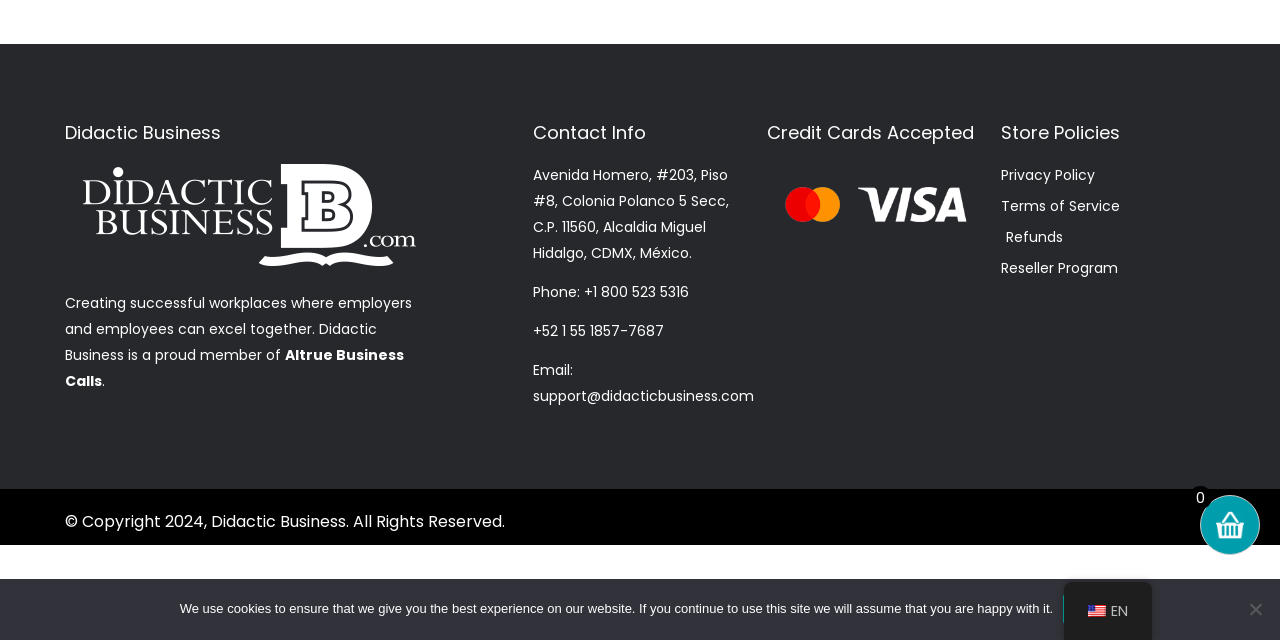Please find the bounding box coordinates in the format (top-left x, top-left y, bottom-right x, bottom-right y) for the given element description. Ensure the coordinates are floating point numbers between 0 and 1. Description: Reseller Program

[0.782, 0.399, 0.949, 0.439]